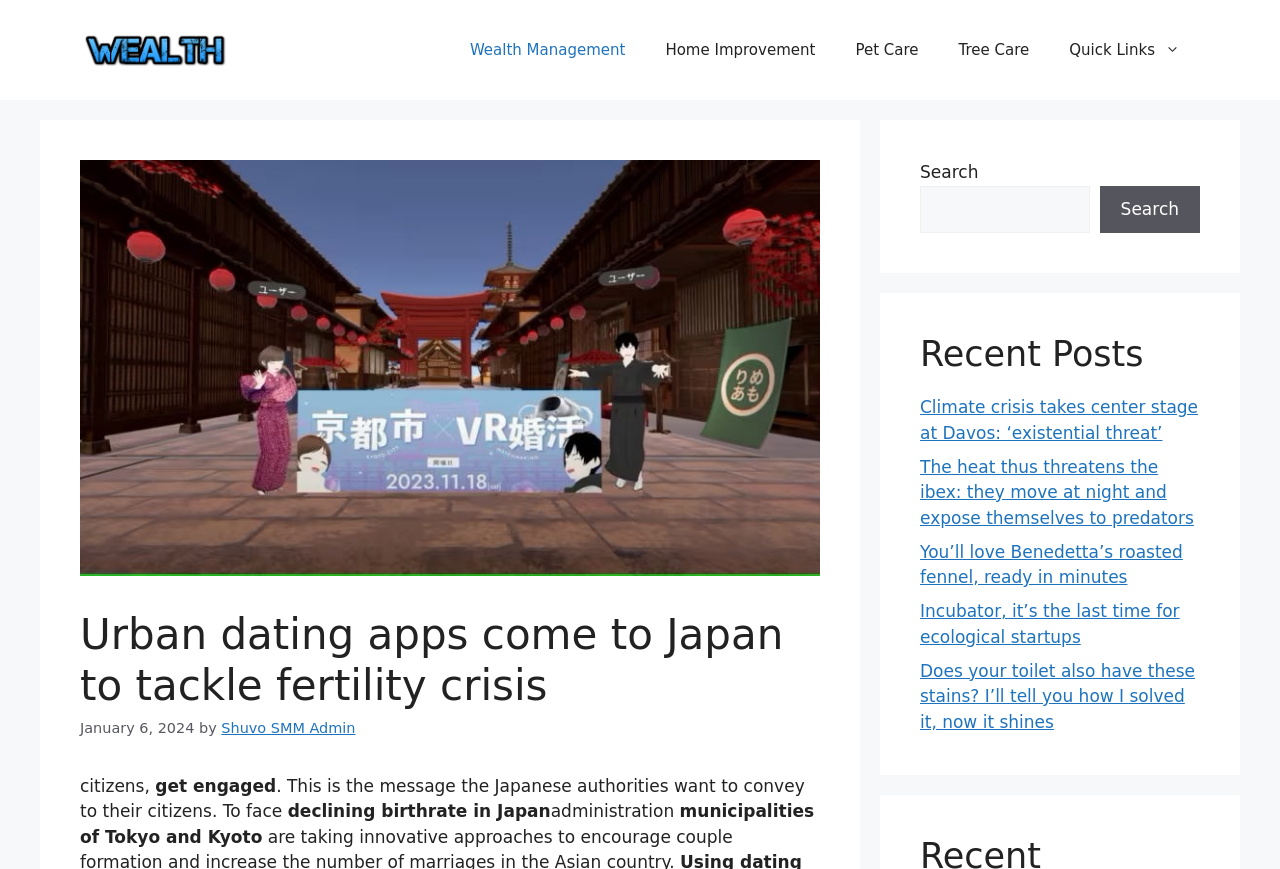Pinpoint the bounding box coordinates of the area that should be clicked to complete the following instruction: "Read the article about Urban dating apps". The coordinates must be given as four float numbers between 0 and 1, i.e., [left, top, right, bottom].

[0.062, 0.702, 0.641, 0.818]